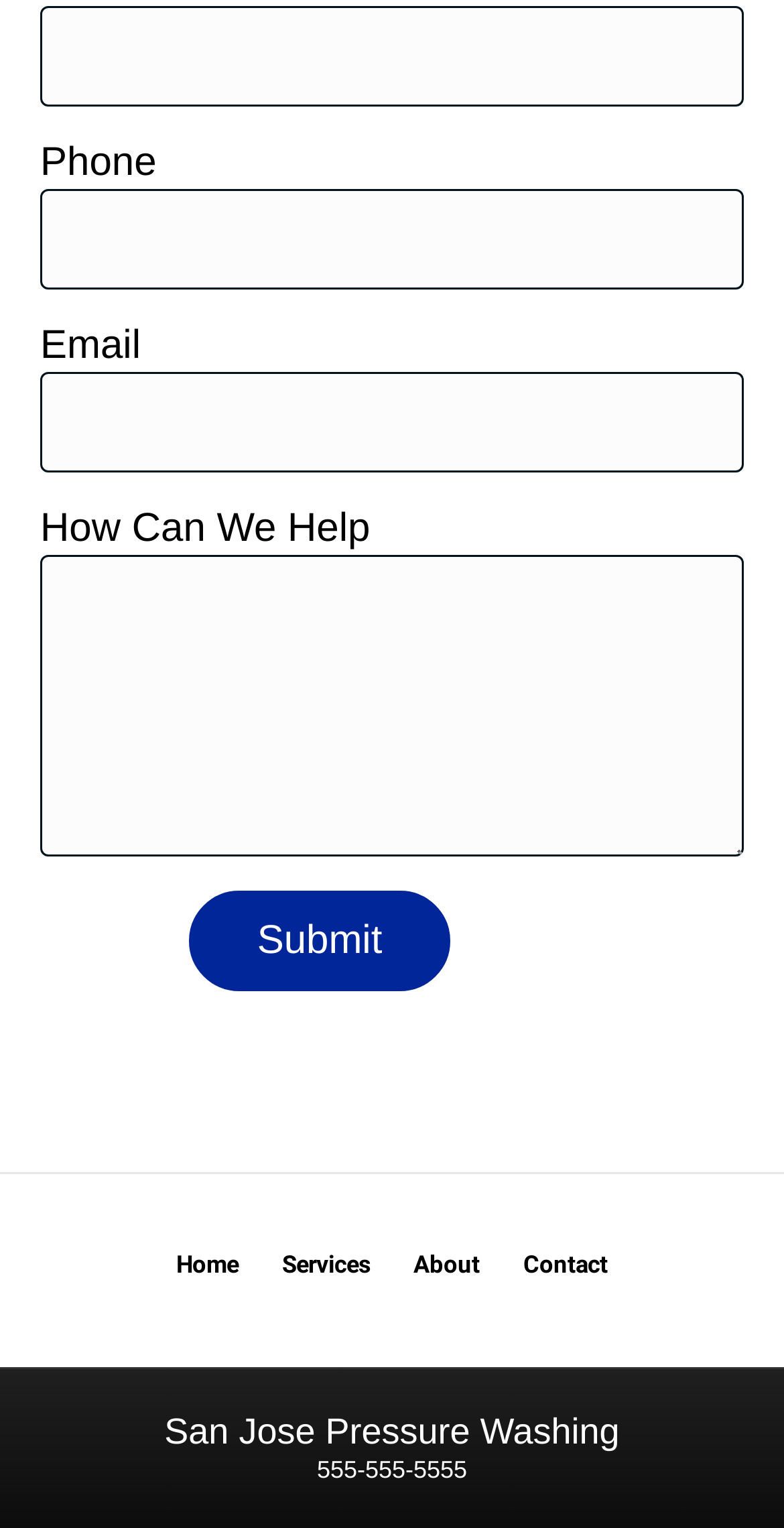Please find the bounding box coordinates of the section that needs to be clicked to achieve this instruction: "Go to the Contact page".

[0.668, 0.818, 0.775, 0.837]